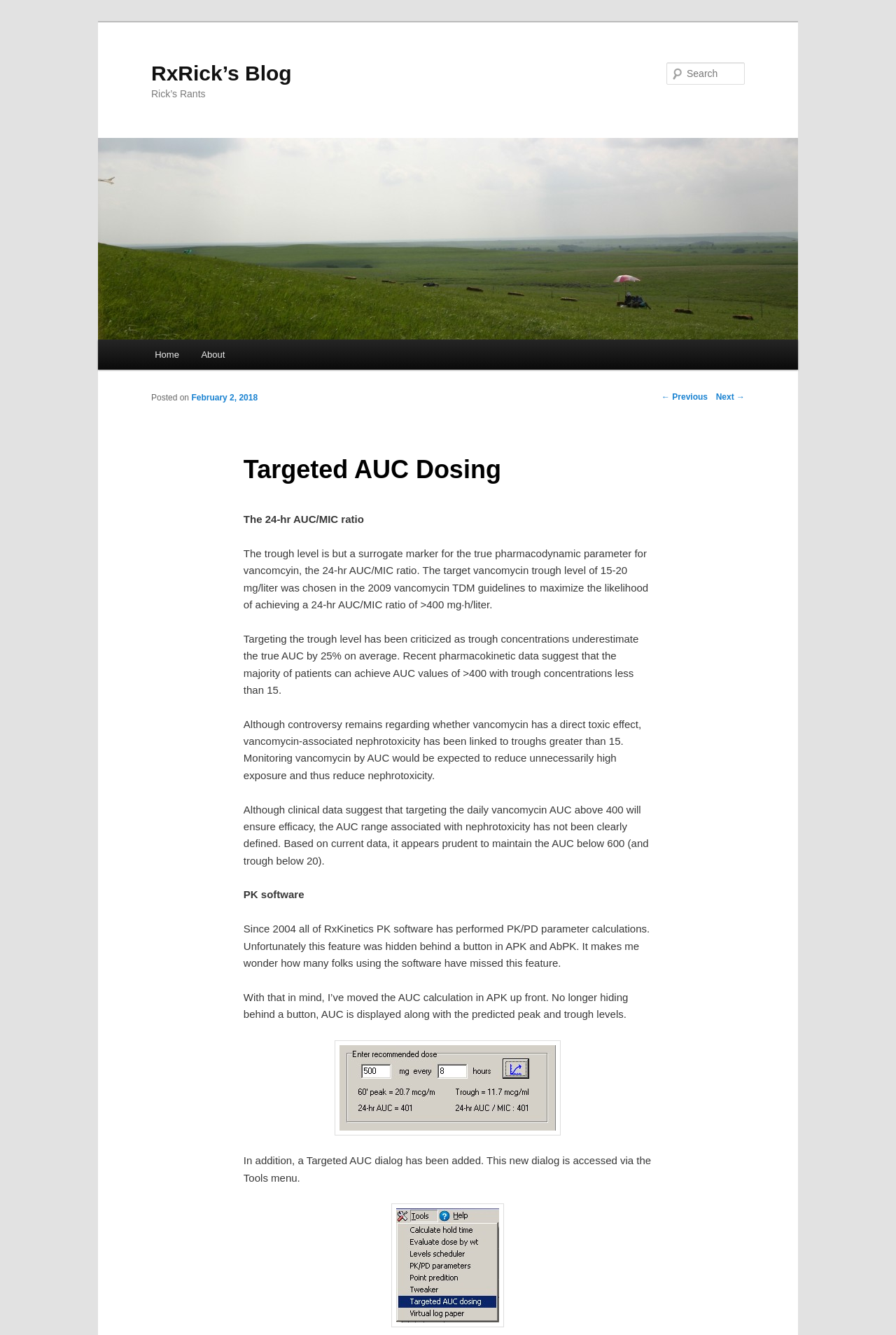Please find the bounding box coordinates (top-left x, top-left y, bottom-right x, bottom-right y) in the screenshot for the UI element described as follows: Skip to secondary content

[0.169, 0.254, 0.332, 0.281]